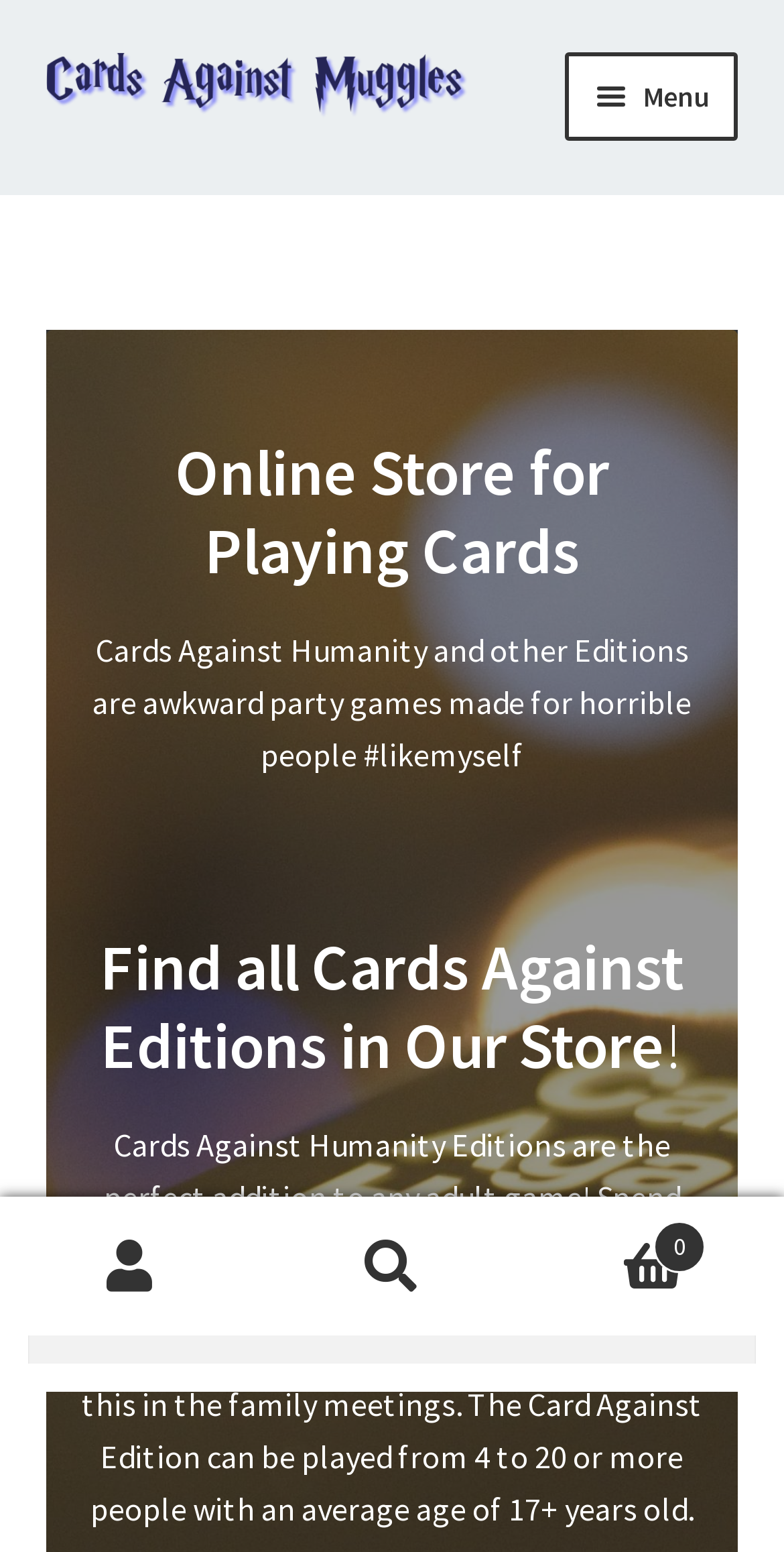Specify the bounding box coordinates of the region I need to click to perform the following instruction: "View cart". The coordinates must be four float numbers in the range of 0 to 1, i.e., [left, top, right, bottom].

[0.667, 0.773, 1.0, 0.86]